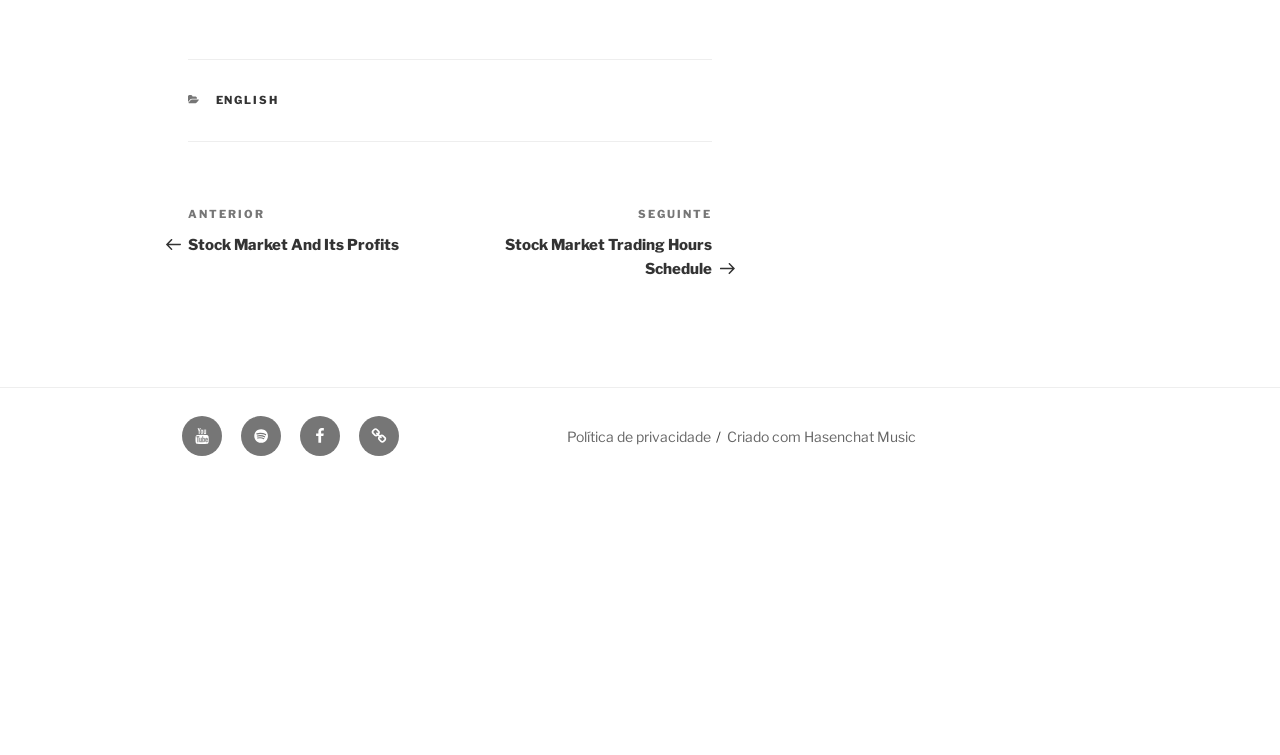Please find the bounding box coordinates (top-left x, top-left y, bottom-right x, bottom-right y) in the screenshot for the UI element described as follows: Youtube

[0.142, 0.551, 0.173, 0.604]